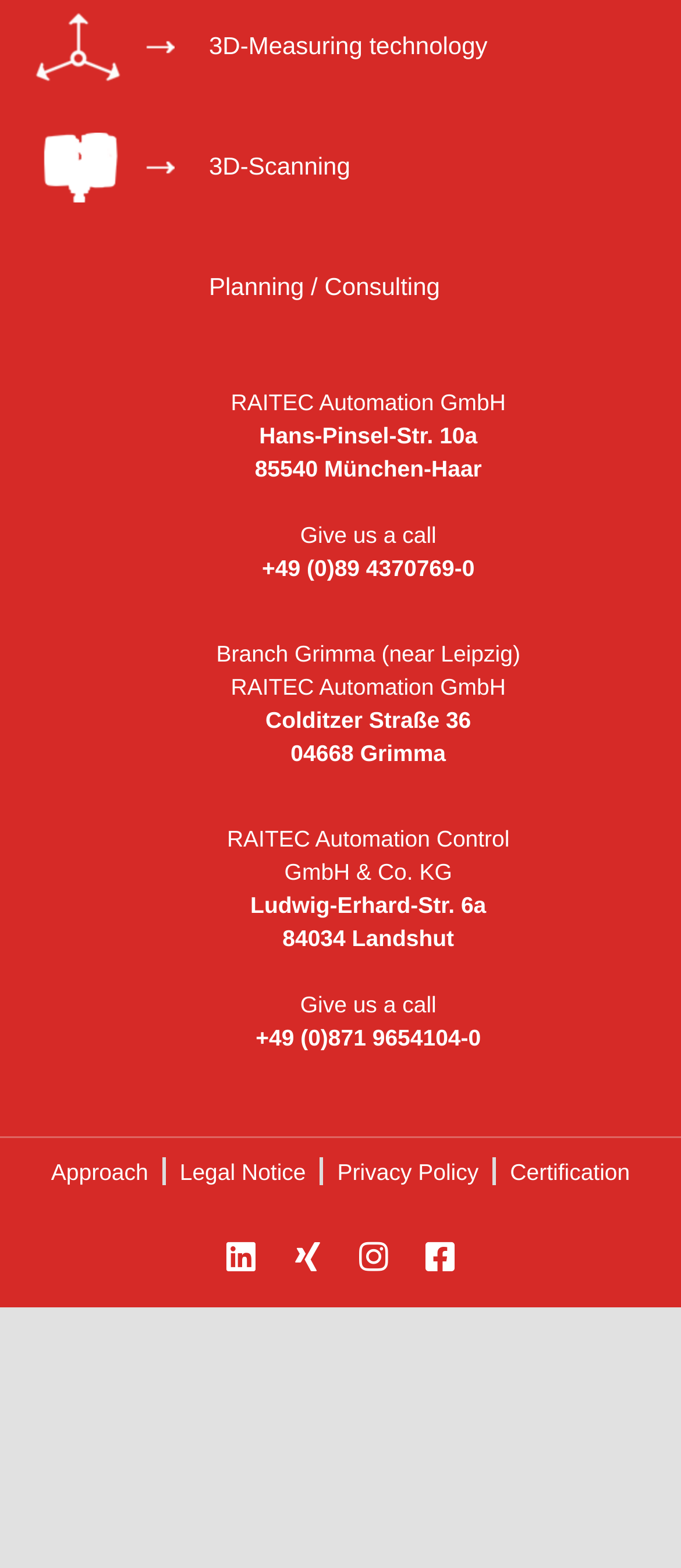Based on what you see in the screenshot, provide a thorough answer to this question: How many social media links are present on the webpage?

There are four social media links present on the webpage, which can be found in the link elements with IDs 484, 485, 486, and 487. These links correspond to Linkedin, Xing, Instagram, and Facebook, respectively.